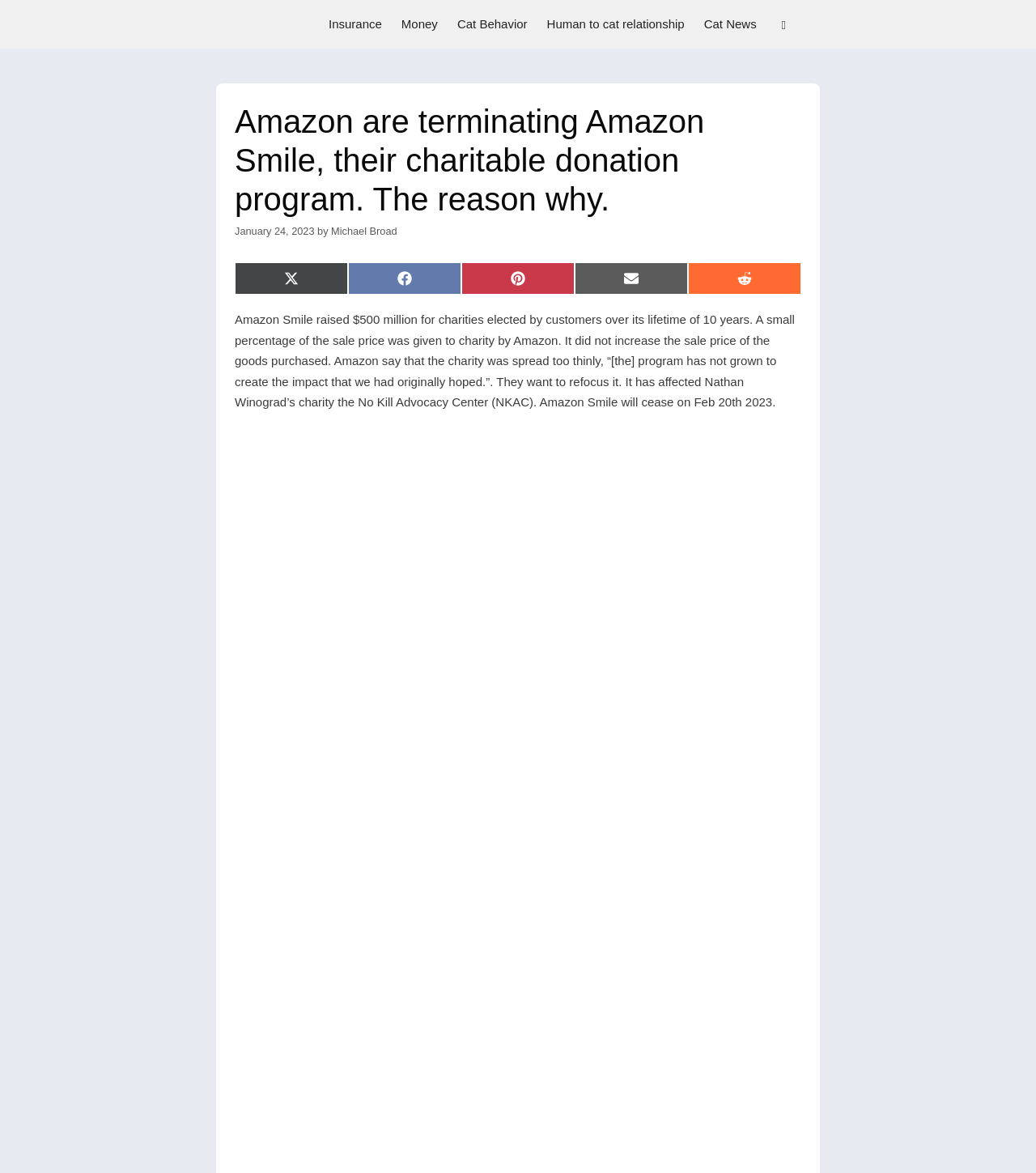Please specify the bounding box coordinates of the region to click in order to perform the following instruction: "Click on Share on Facebook".

[0.336, 0.224, 0.445, 0.251]